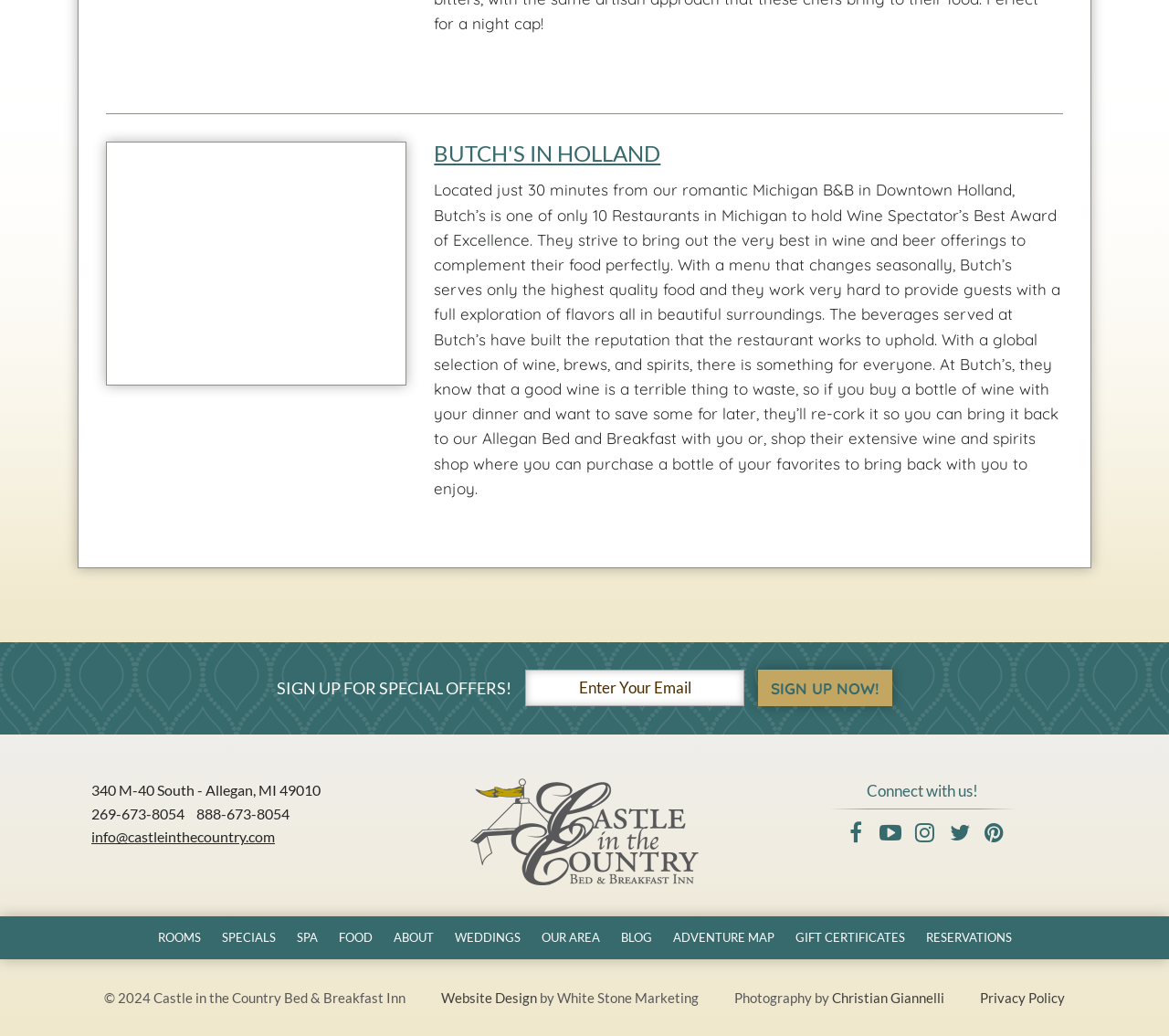Refer to the image and provide an in-depth answer to the question: 
What is the name of the bed and breakfast inn?

The webpage has a layout table at the bottom with contact information, including an address and phone numbers, which mentions Castle in the Country Bed & Breakfast Inn.